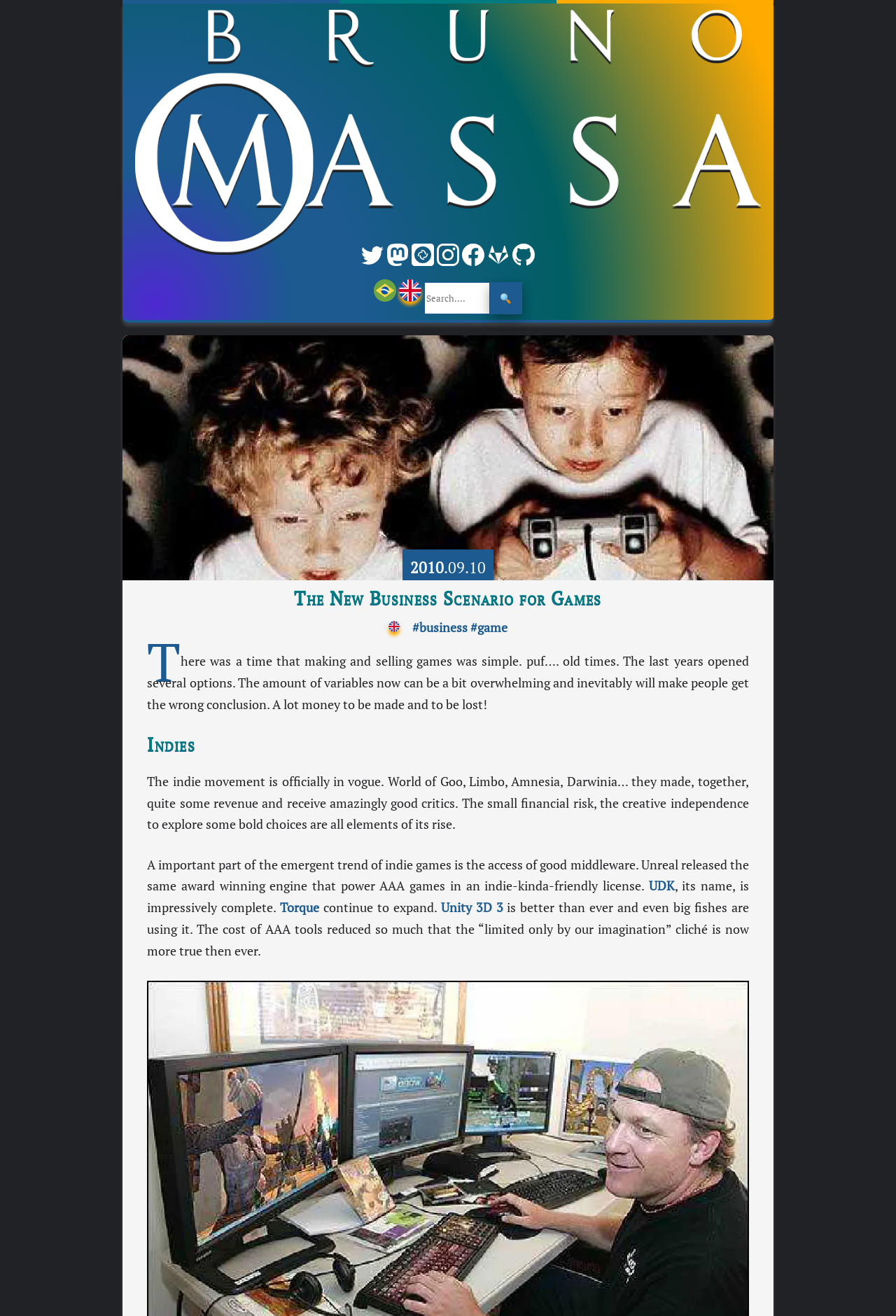Use one word or a short phrase to answer the question provided: 
What is the topic of the article on this webpage?

Games